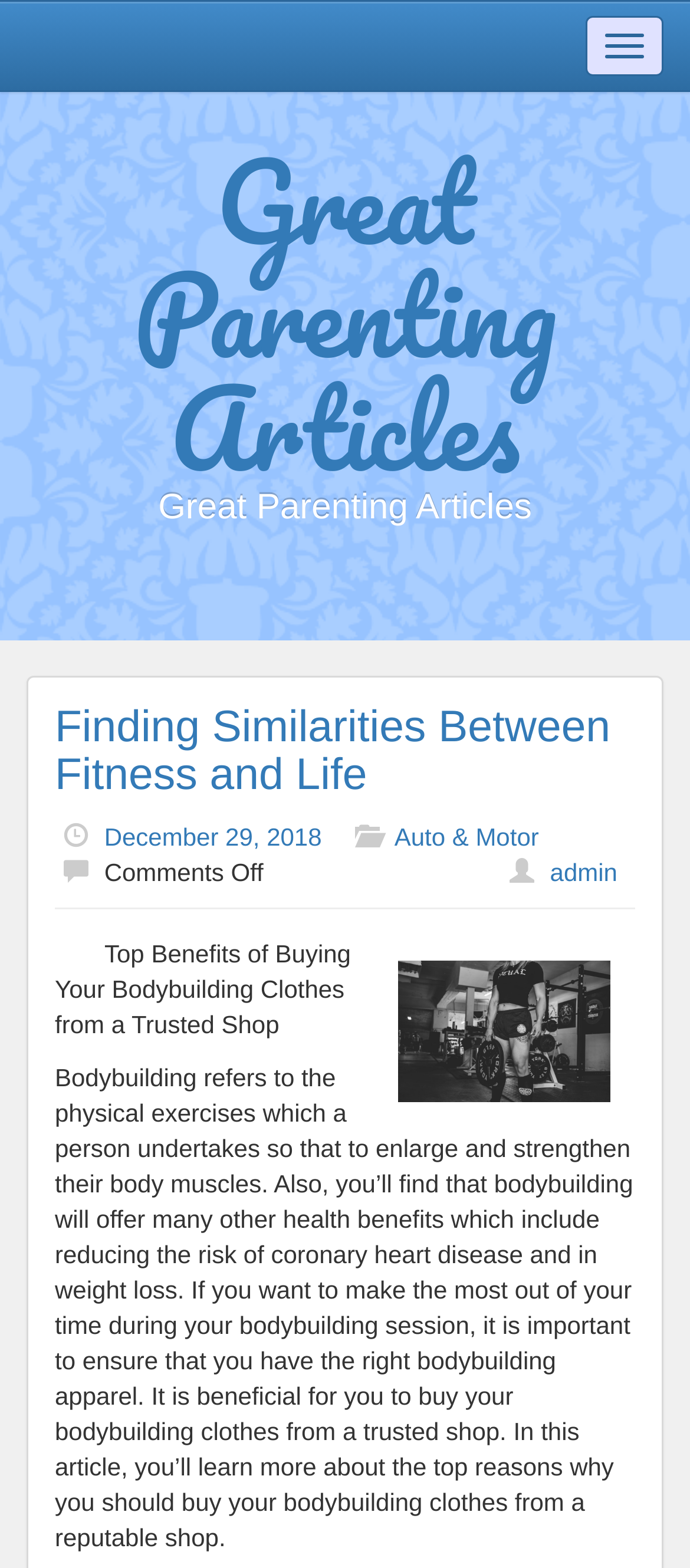What is the author of the article?
Answer the question based on the image using a single word or a brief phrase.

admin